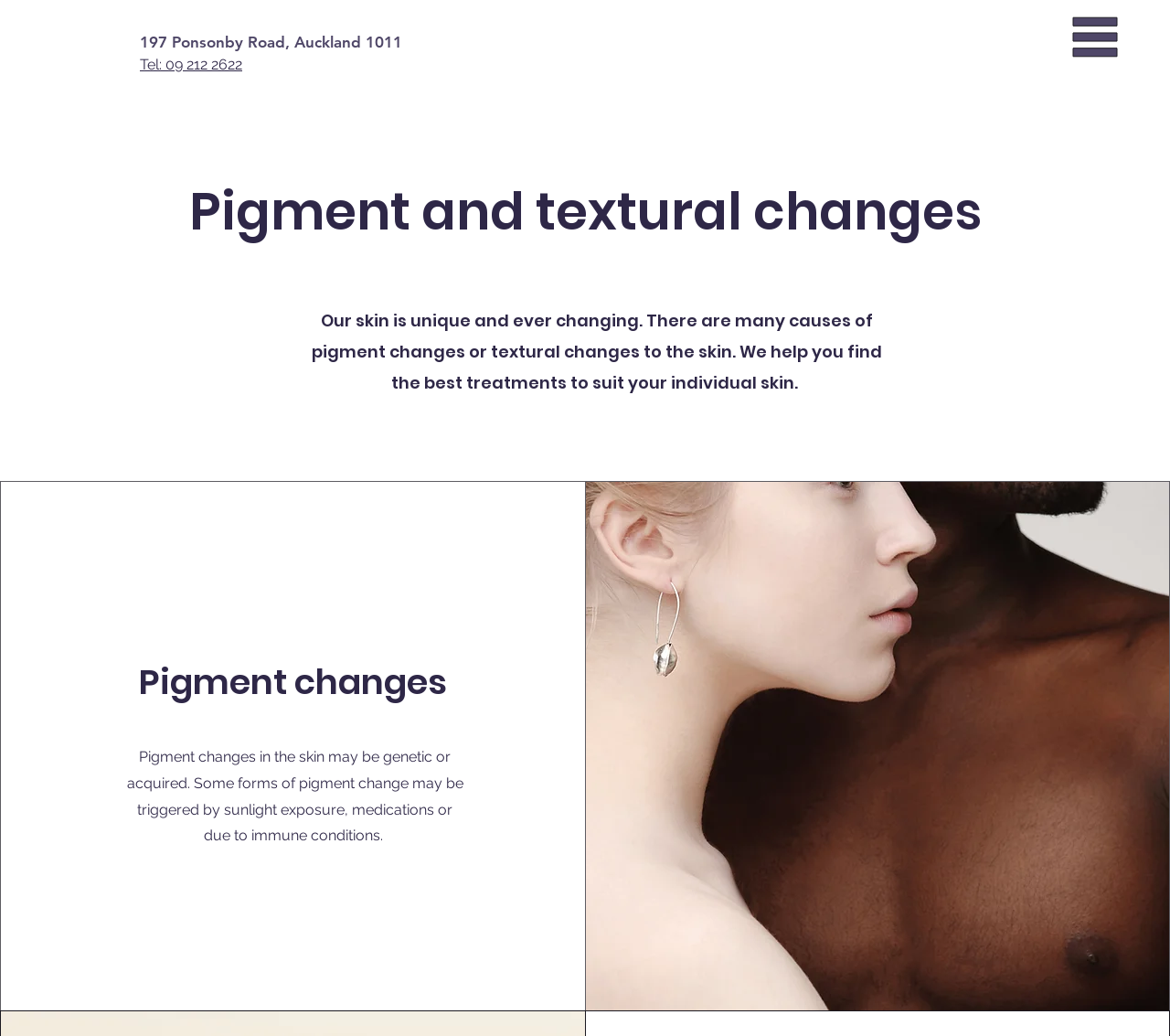Answer with a single word or phrase: 
What is the main topic of the webpage?

Pigment and textural changes